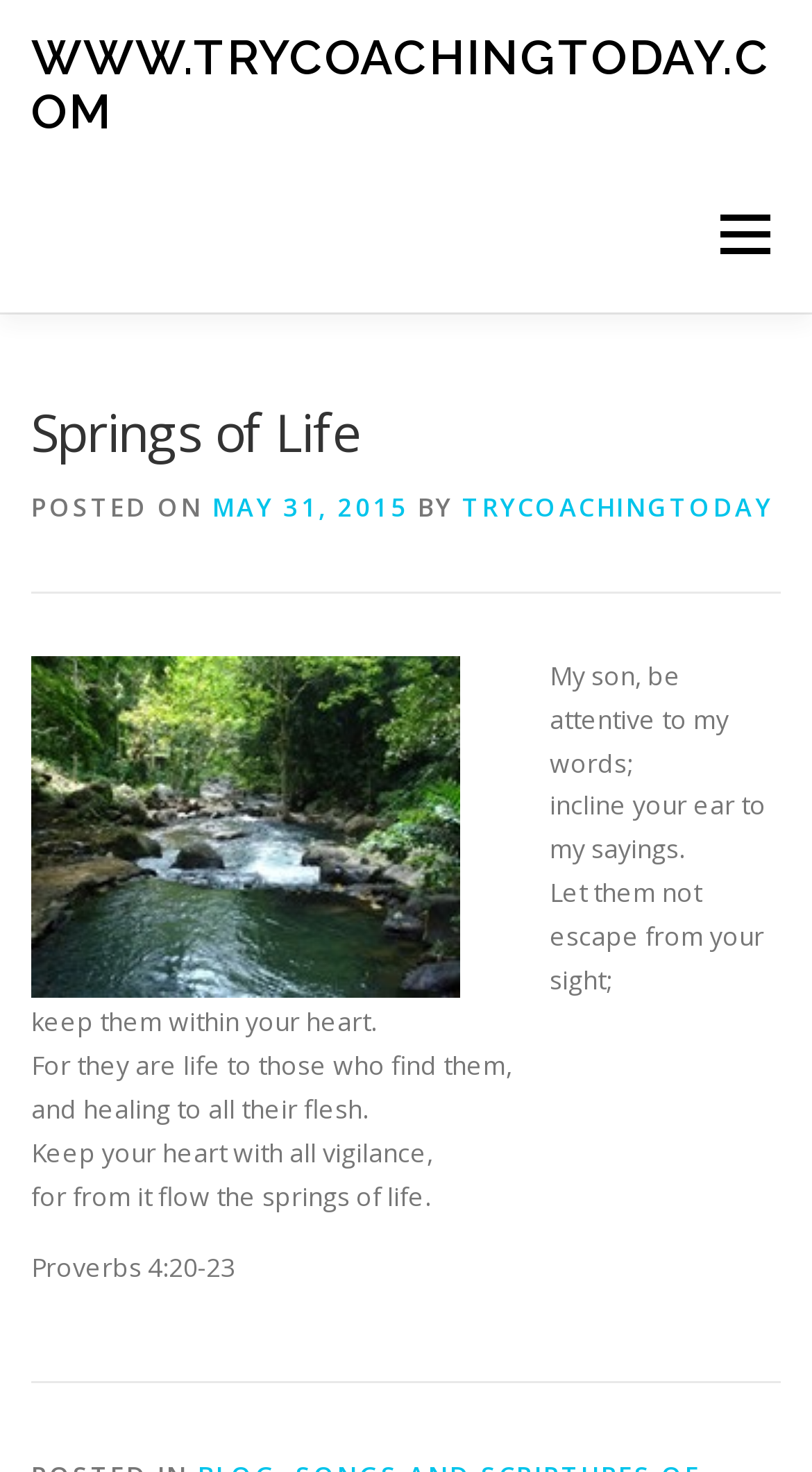What is the title of the first blog post?
Give a one-word or short phrase answer based on the image.

Springs of Life